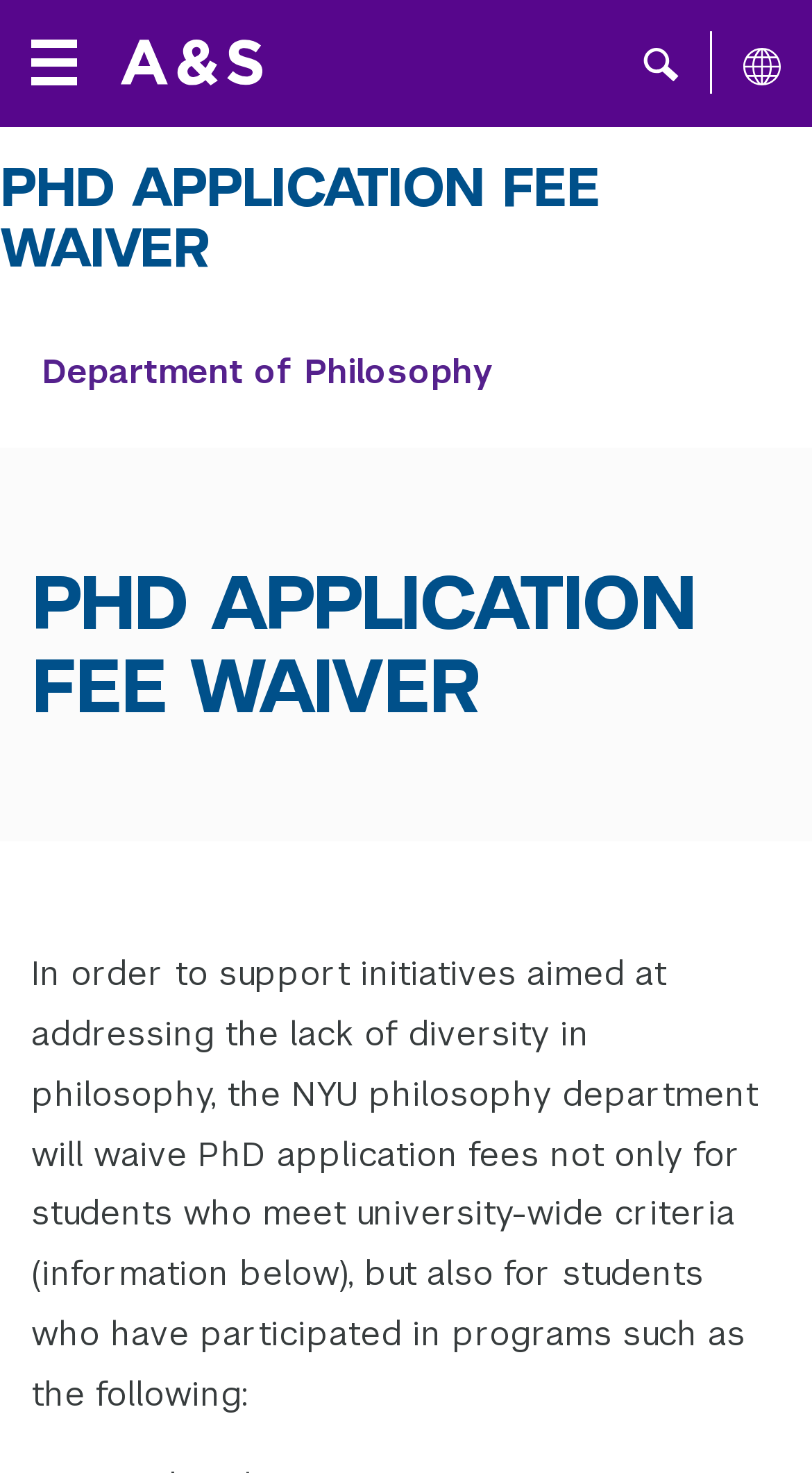Bounding box coordinates are specified in the format (top-left x, top-left y, bottom-right x, bottom-right y). All values are floating point numbers bounded between 0 and 1. Please provide the bounding box coordinate of the region this sentence describes: Toggle Search Box

[0.754, 0.0, 0.874, 0.085]